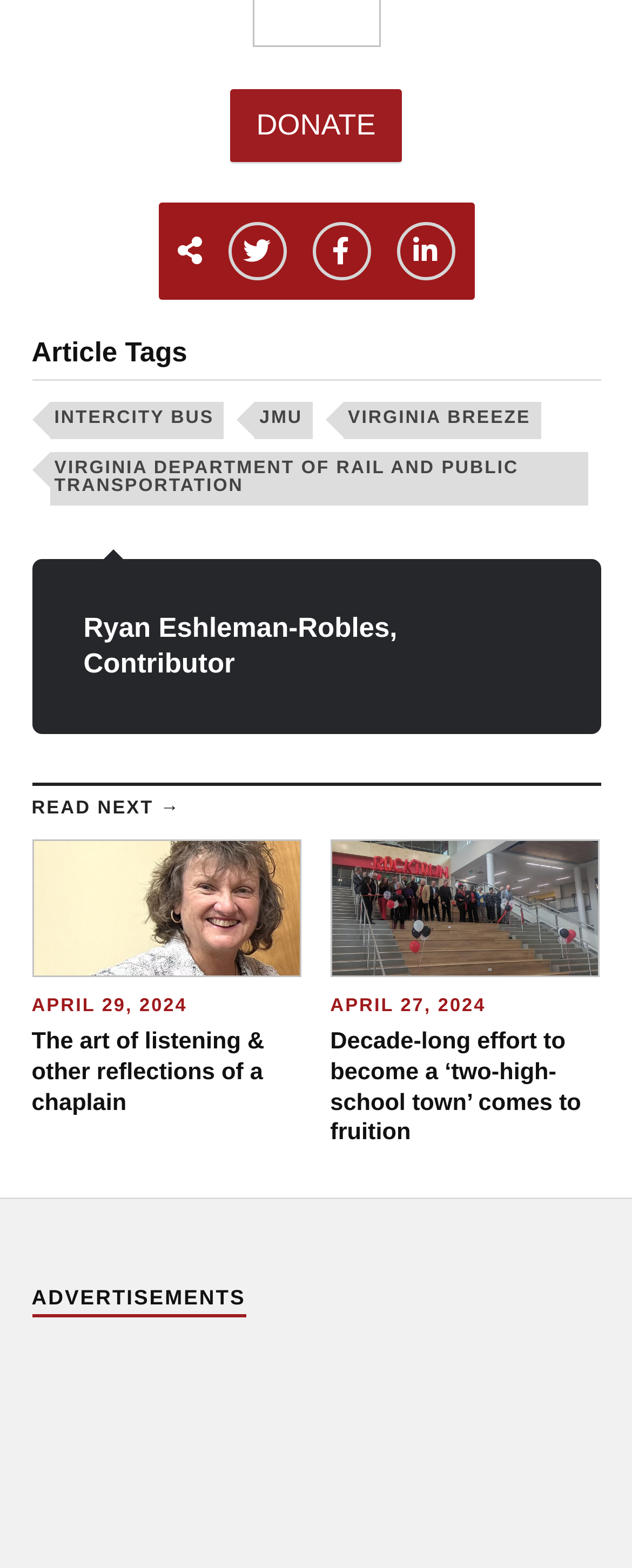Can you provide the bounding box coordinates for the element that should be clicked to implement the instruction: "Follow the Twitter link"?

[0.36, 0.141, 0.453, 0.179]